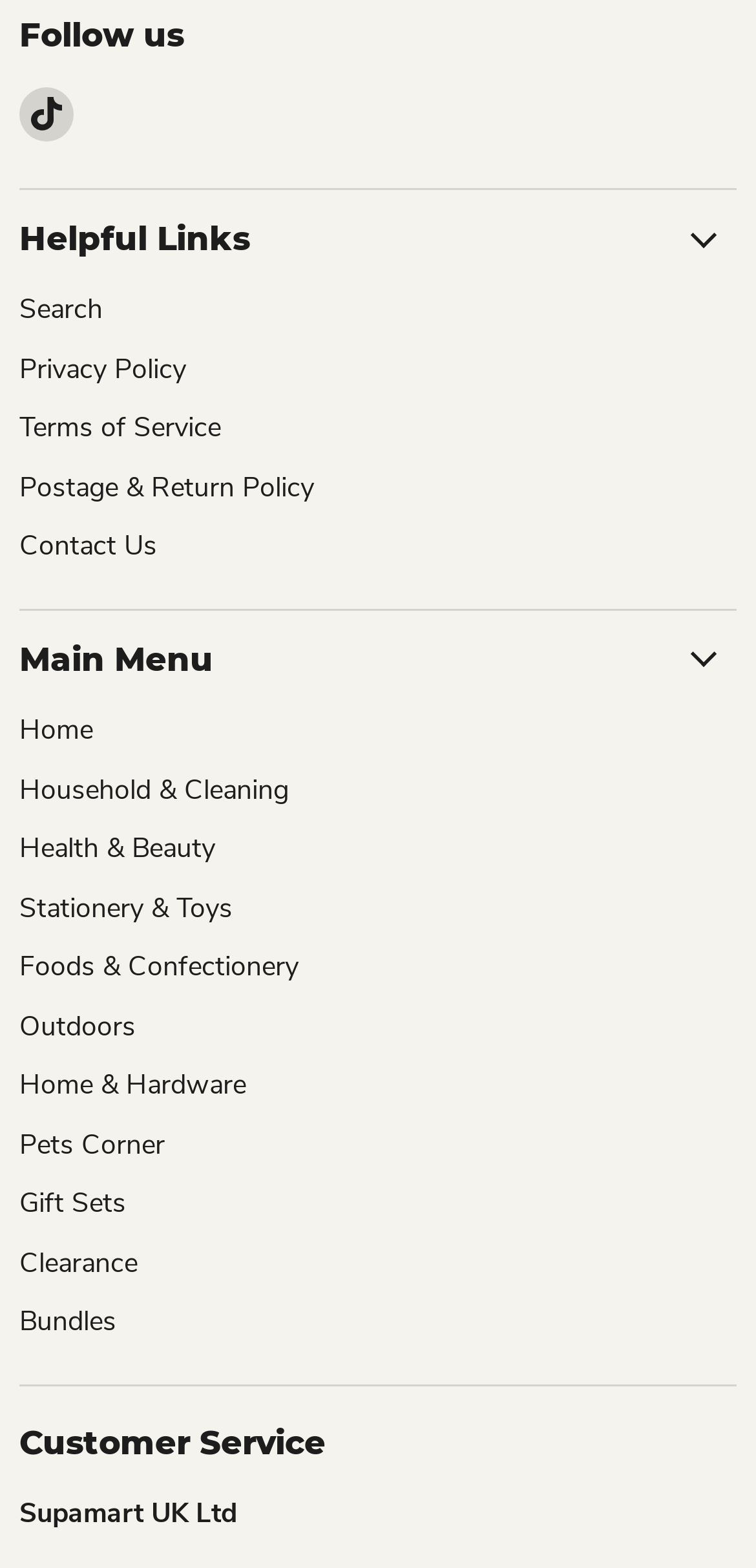Please provide a comprehensive response to the question based on the details in the image: What is the first link in the 'Main Menu' section?

The 'Main Menu' section is located in the middle of the webpage, and it includes links to various categories. The first link in this section is 'Home'.